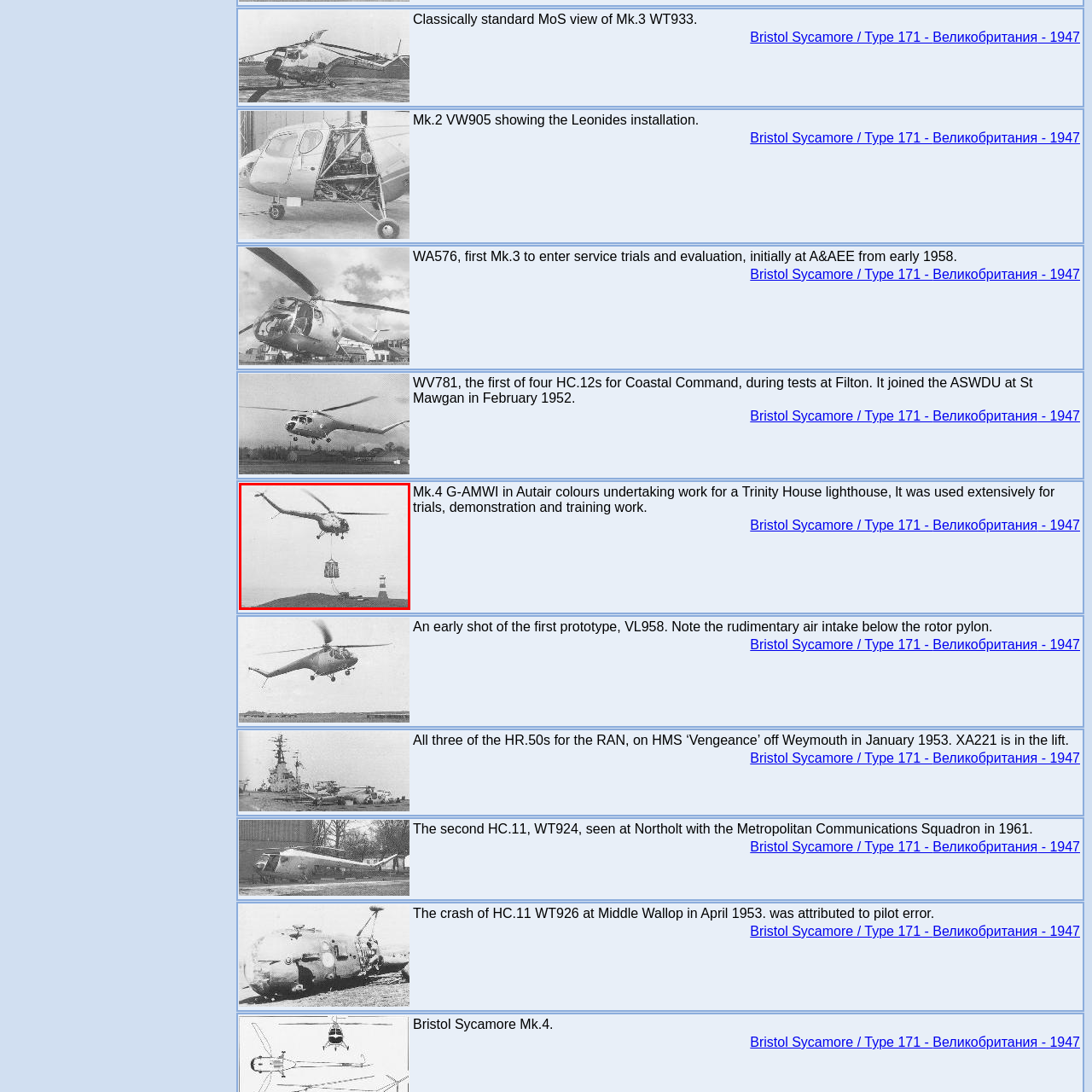What is the helicopter's involvement in the coastal landscape?
Direct your attention to the area of the image outlined in red and provide a detailed response based on the visual information available.

The environment hints at a lighthouse on the shore, suggesting the helicopter's involvement in critical operations for coastal management or lighthouse maintenance, which is an essential service.